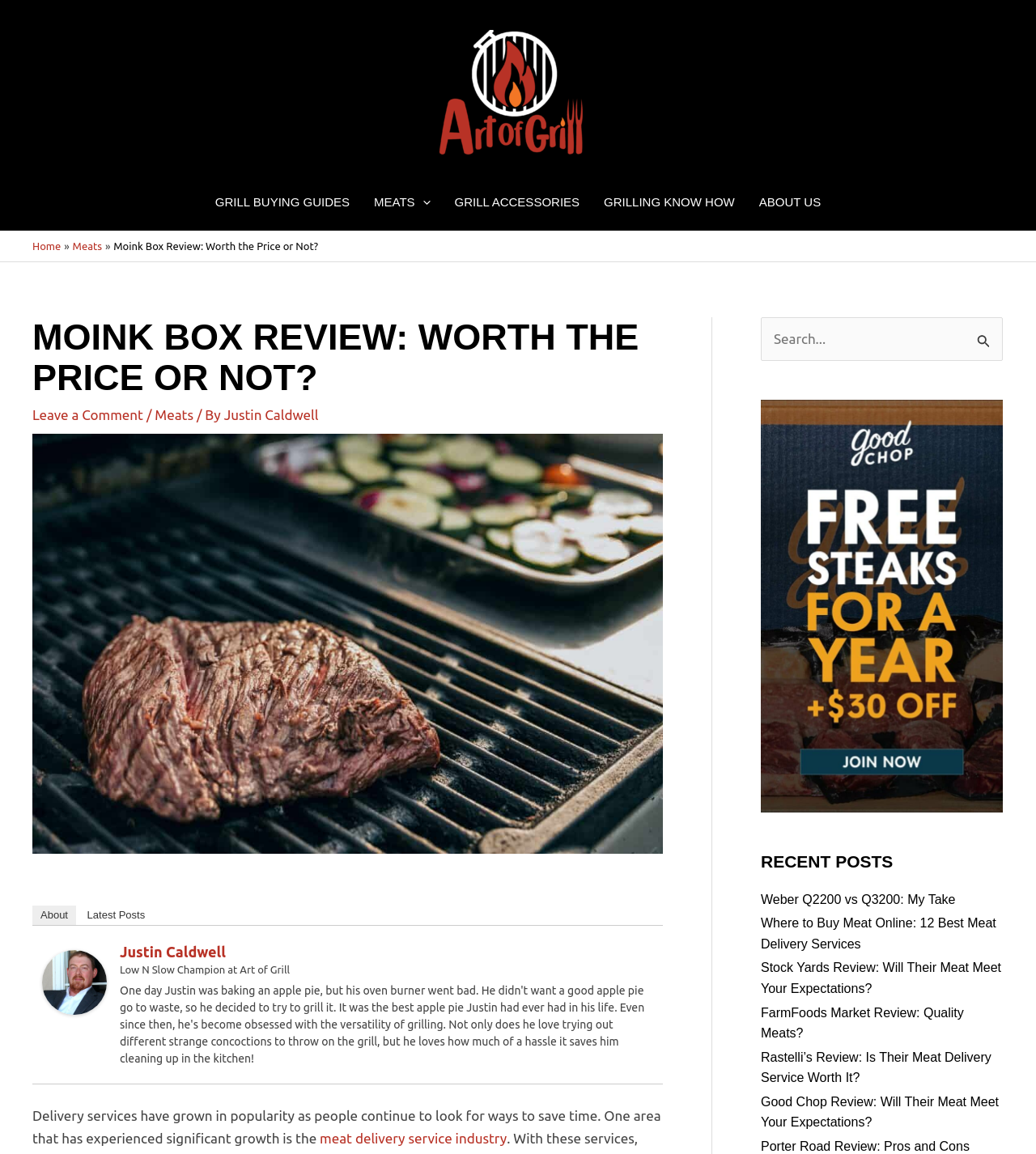Identify the bounding box coordinates of the area you need to click to perform the following instruction: "Read the 'MOINK BOX REVIEW: WORTH THE PRICE OR NOT?' article".

[0.031, 0.275, 0.64, 0.344]